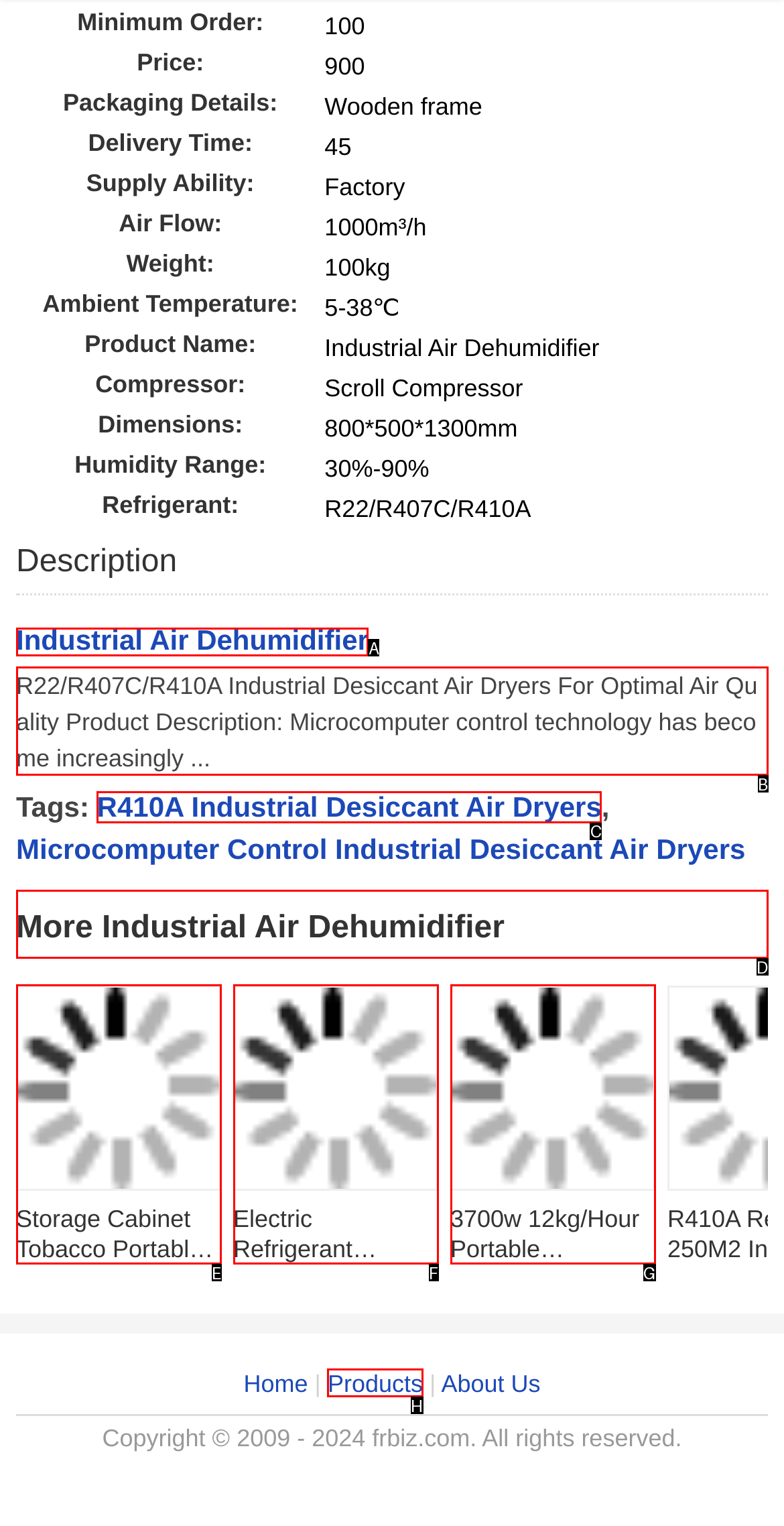Choose the option that matches the following description: More Industrial Air Dehumidifier
Reply with the letter of the selected option directly.

D